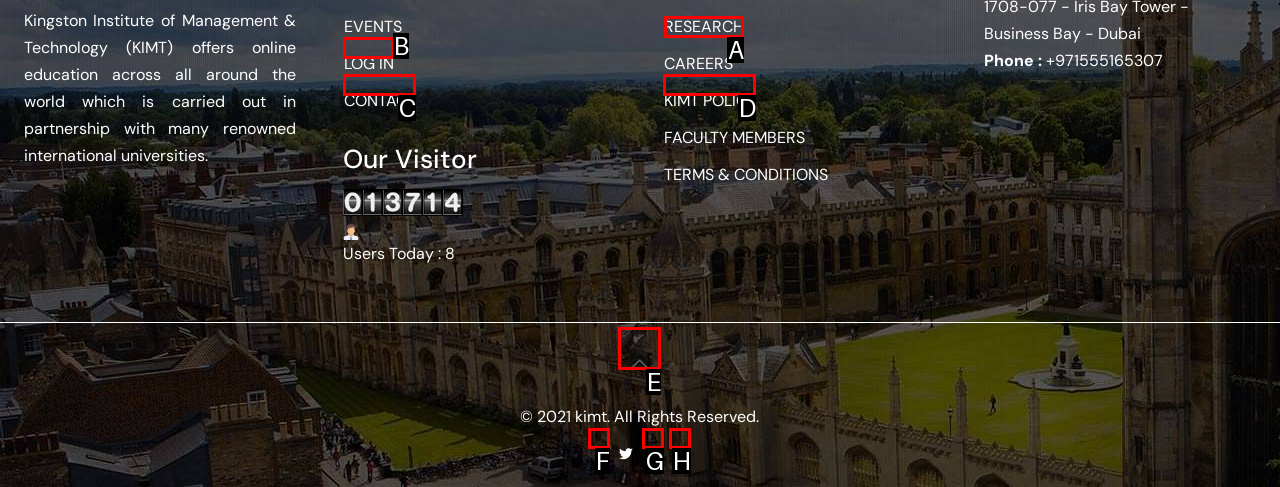Identify the HTML element that should be clicked to accomplish the task: Explore RESEARCH
Provide the option's letter from the given choices.

A